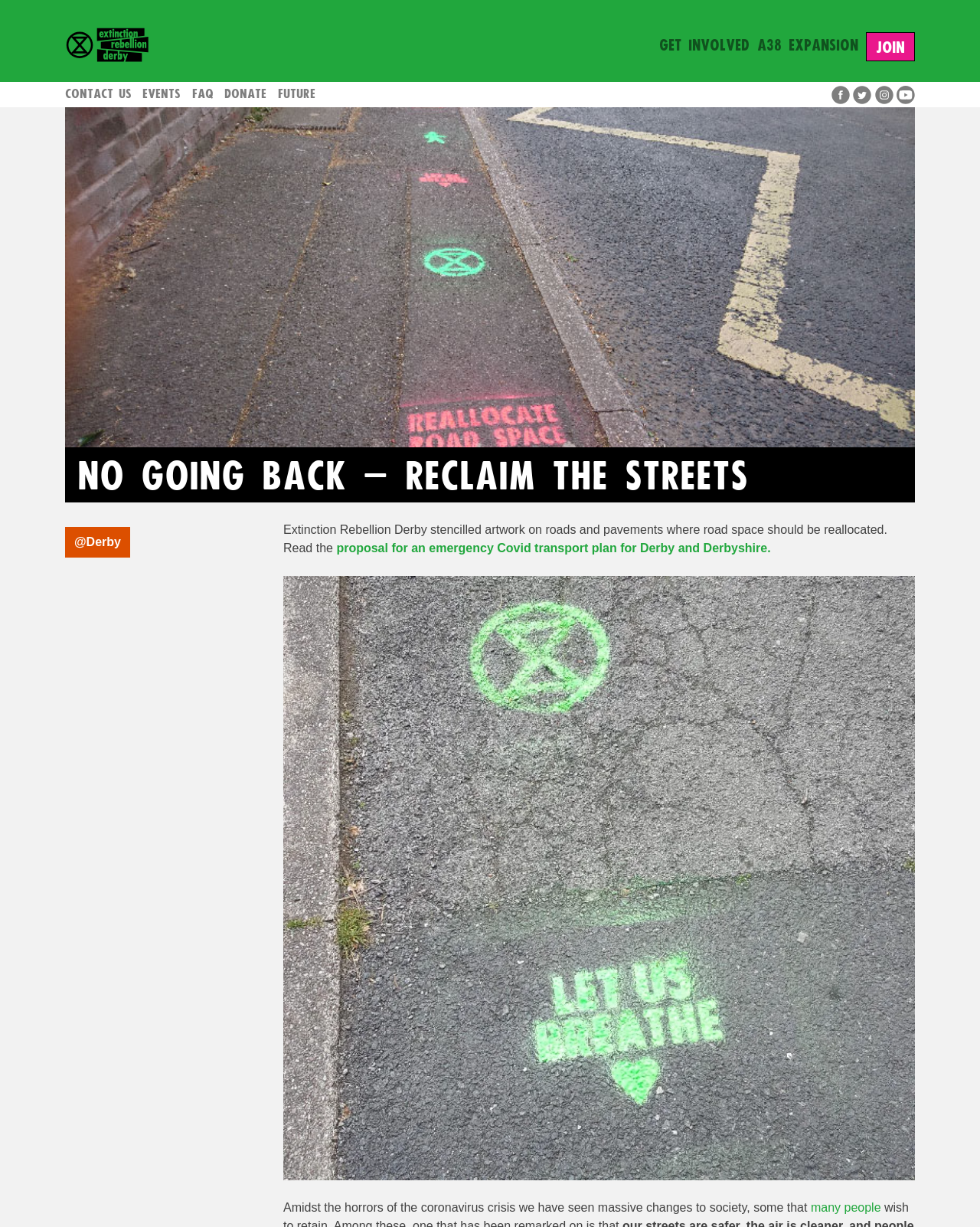What is the topic of the proposal mentioned on the webpage?
Offer a detailed and exhaustive answer to the question.

The static text 'Read the proposal for an emergency Covid transport plan for Derby and Derbyshire.' suggests that the proposal is related to an emergency Covid transport plan for Derby and Derbyshire.